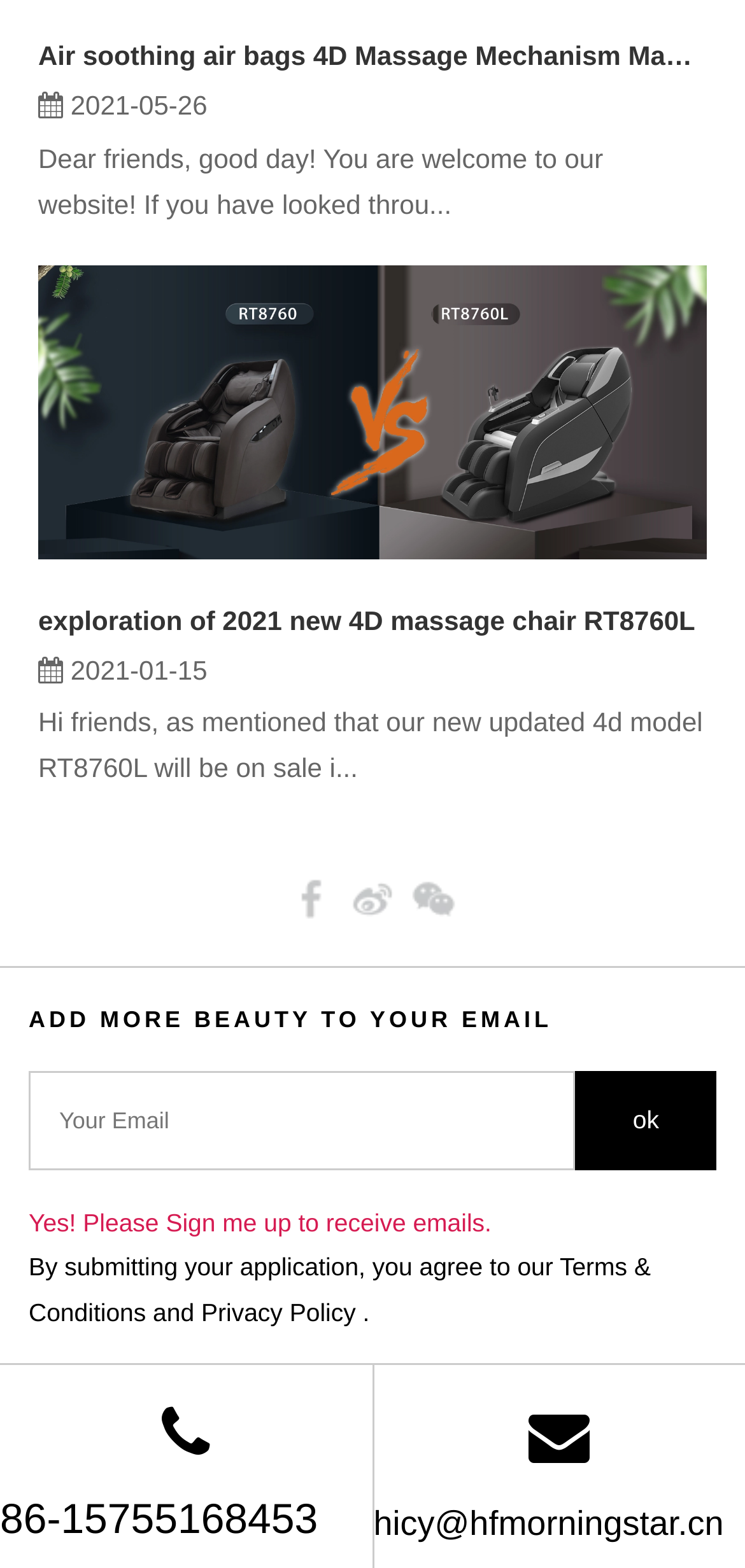Please provide the bounding box coordinates for the element that needs to be clicked to perform the instruction: "Explore the new 4D massage chair RT8760L". The coordinates must consist of four float numbers between 0 and 1, formatted as [left, top, right, bottom].

[0.051, 0.17, 0.949, 0.356]